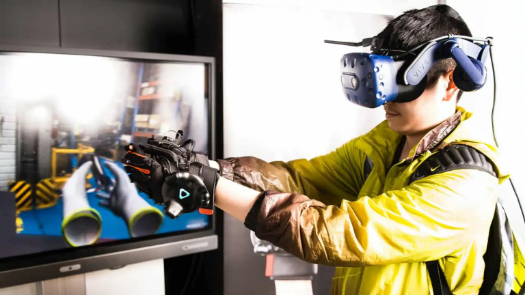Provide a comprehensive description of the image.

The image depicts a user engaging with a Virtual Reality (VR) setup, highlighting the immersive experience offered by VR technology in training and simulation contexts. The individual is wearing a VR headset and specially designed gloves, which enhance interaction with the virtual environment displayed on a nearby screen. The screen showcases a realistic simulation involving pipes in an industrial setting, emphasizing the application of VR for skills development in trades such as automotive and welding. This innovative approach enables trainees to practice in a safe, controlled environment, effectively bridging the gap between theoretical knowledge and practical application in various industries.